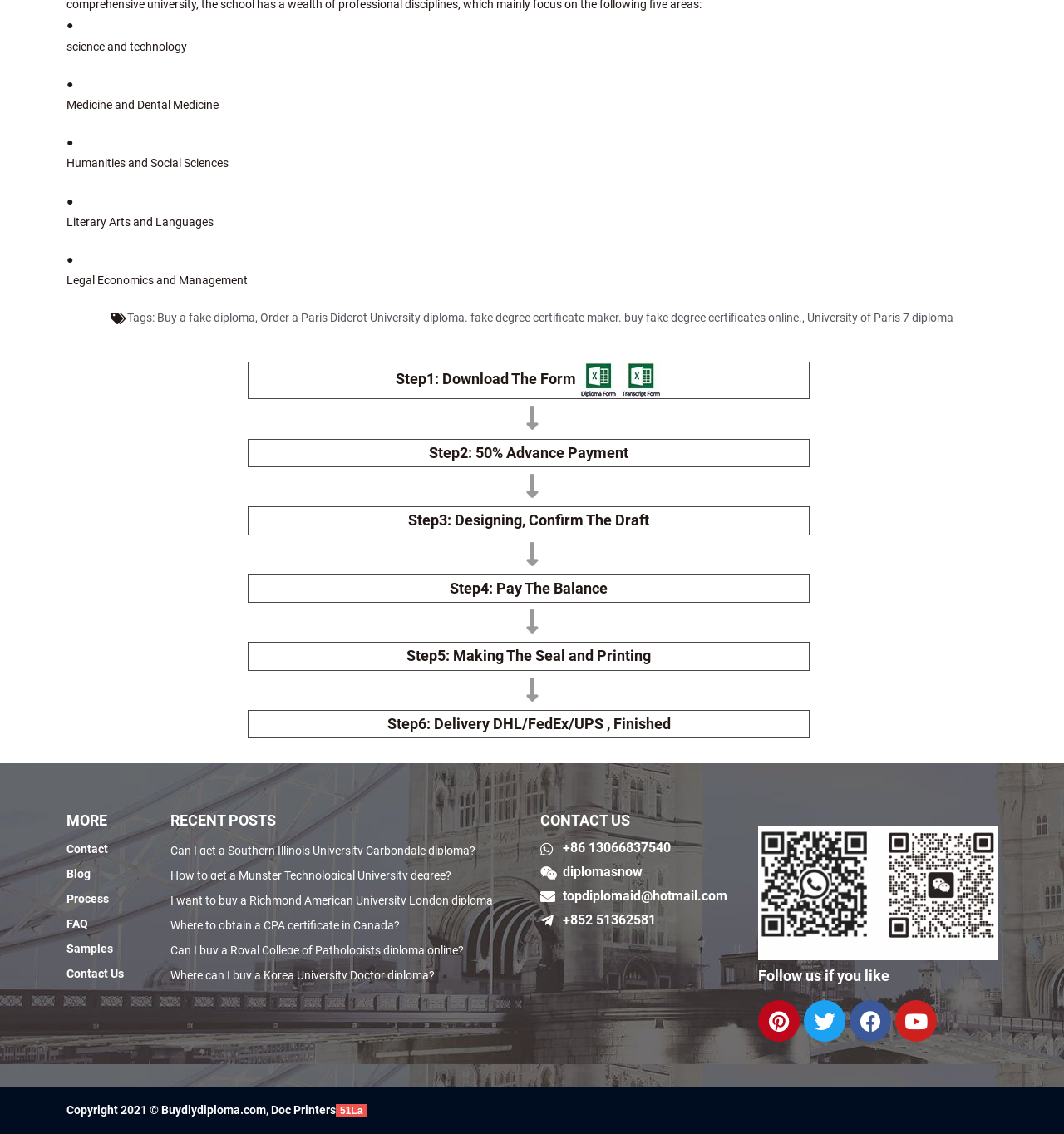What is the contact email address?
Please give a well-detailed answer to the question.

The contact email address is listed under the CONTACT US section, which is topdiplomaid@hotmail.com.